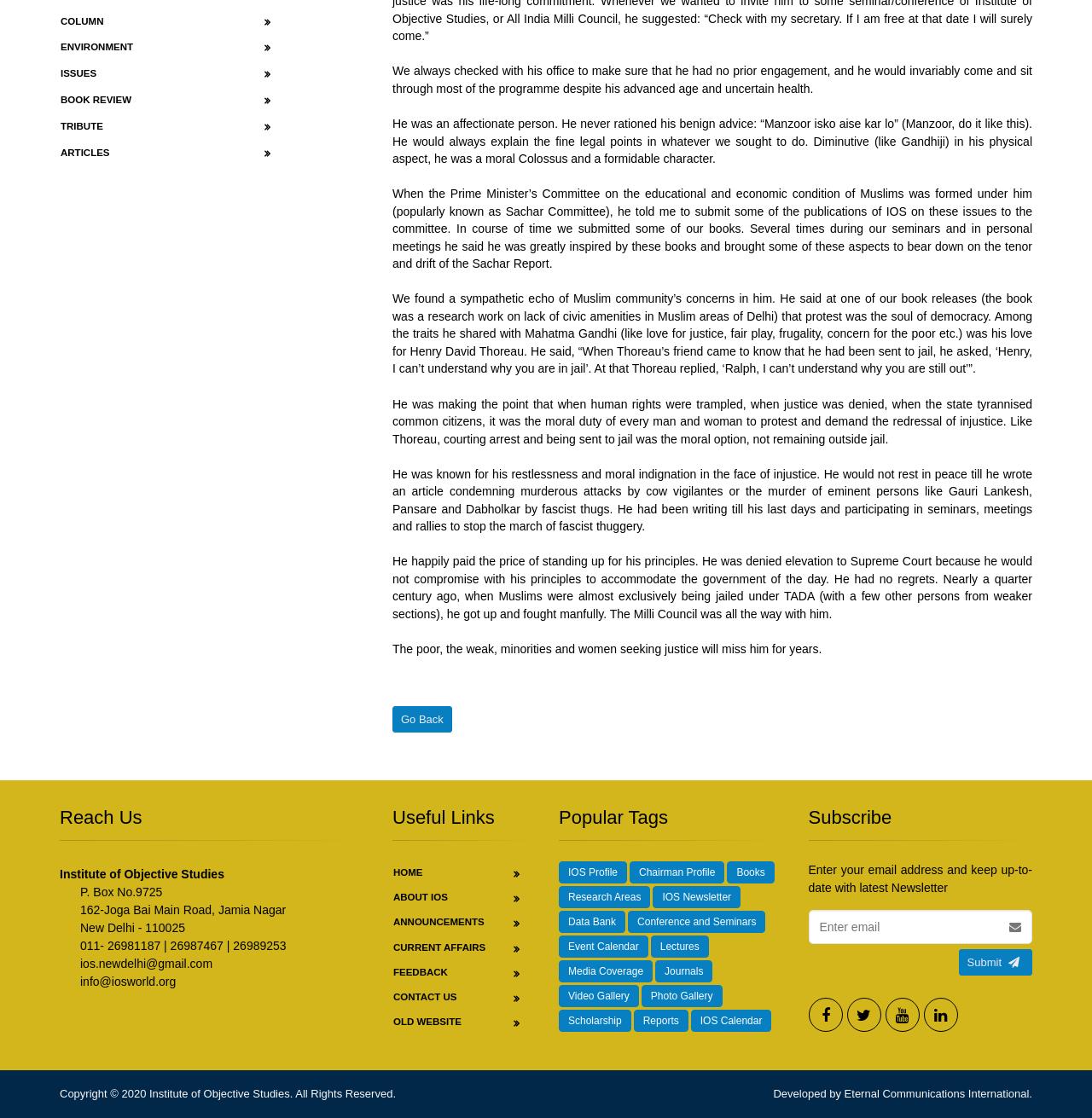Identify and provide the bounding box coordinates of the UI element described: "Conference and Seminars". The coordinates should be formatted as [left, top, right, bottom], with each number being a float between 0 and 1.

[0.575, 0.814, 0.701, 0.834]